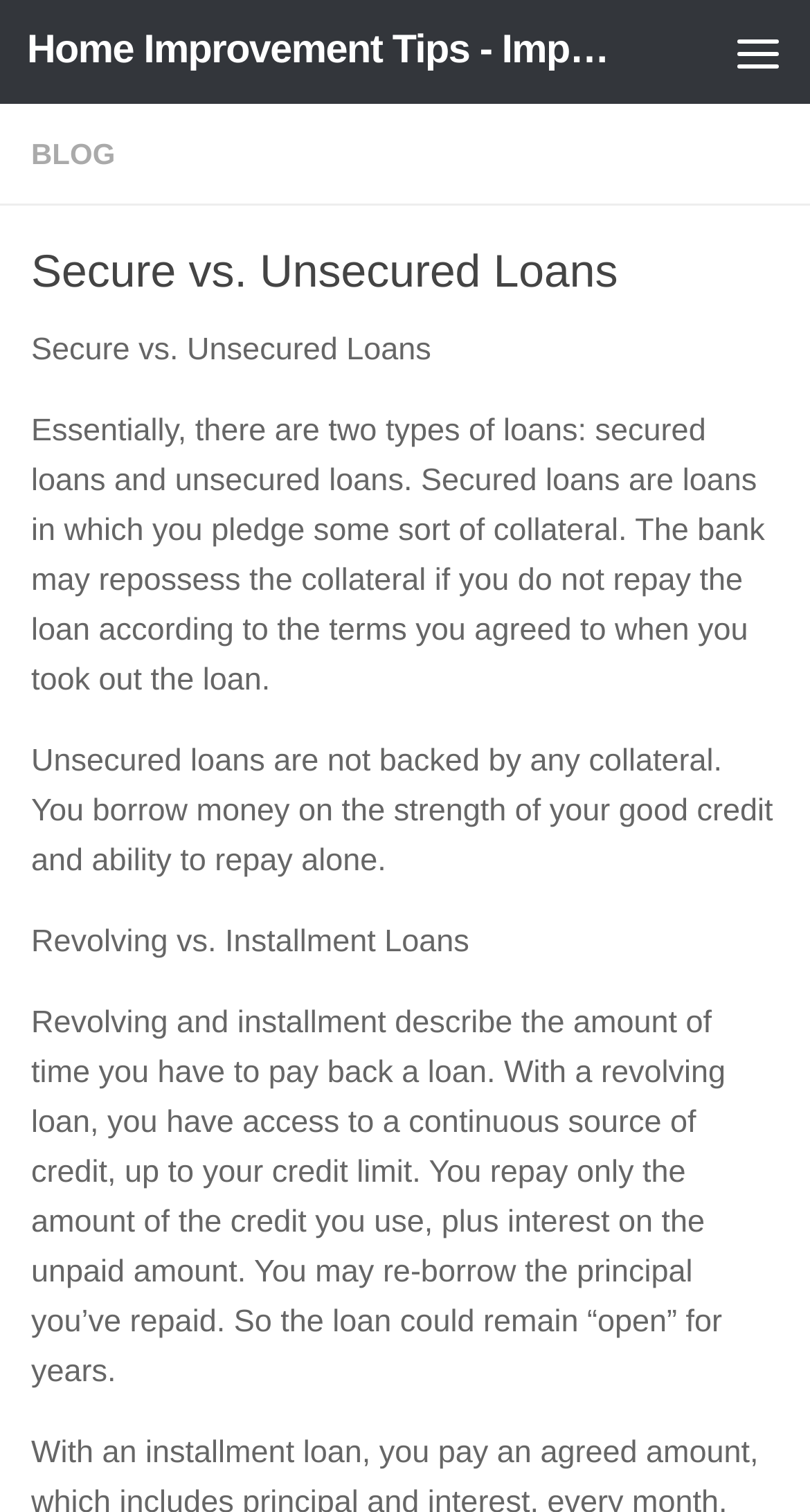Find the bounding box coordinates corresponding to the UI element with the description: "Blog". The coordinates should be formatted as [left, top, right, bottom], with values as floats between 0 and 1.

[0.038, 0.091, 0.142, 0.113]